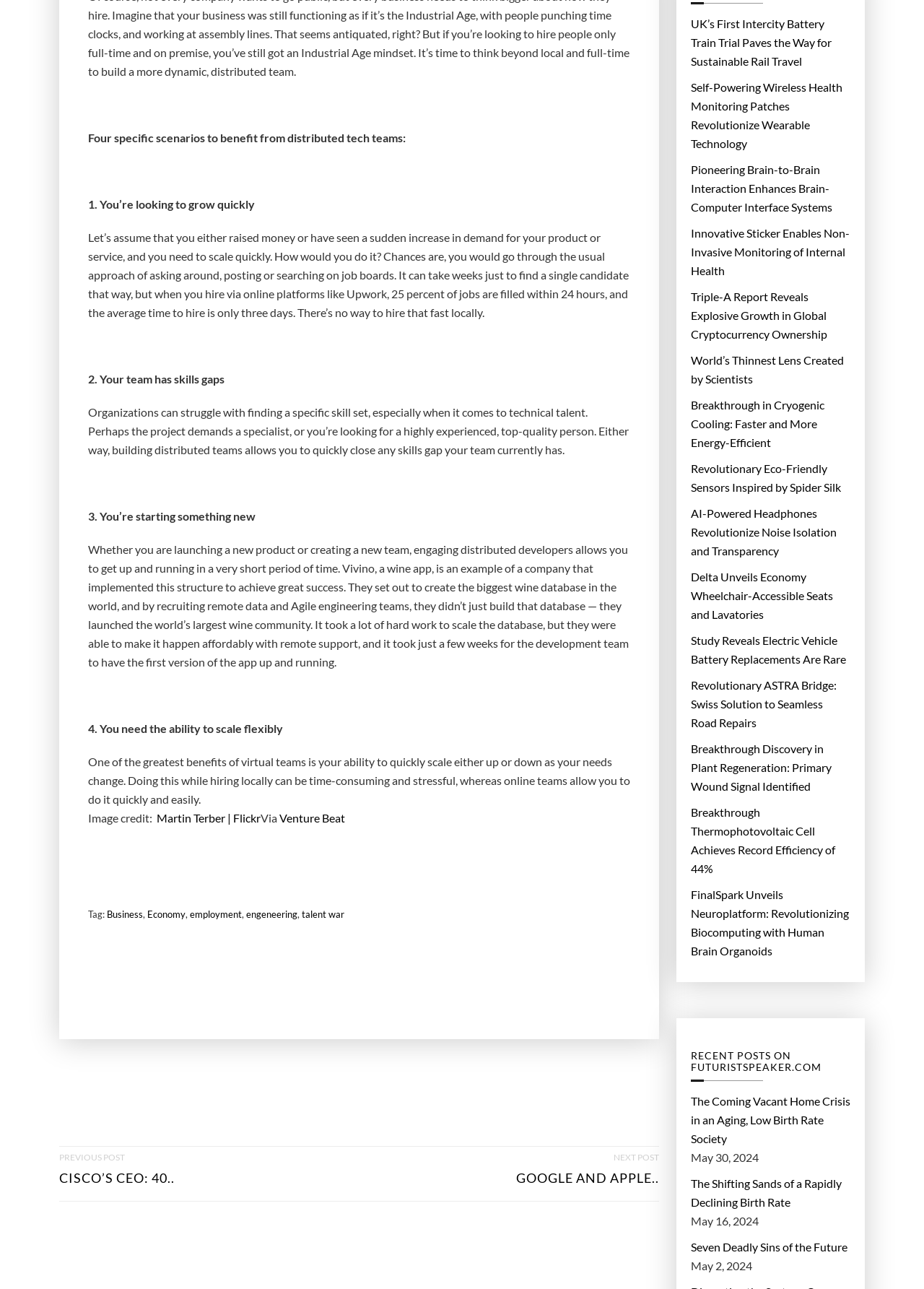What are the tags associated with the article?
Deliver a detailed and extensive answer to the question.

The article has several tags associated with it, which are Business, Economy, employment, engeneering, and talent war, indicating the topics and themes covered in the article.